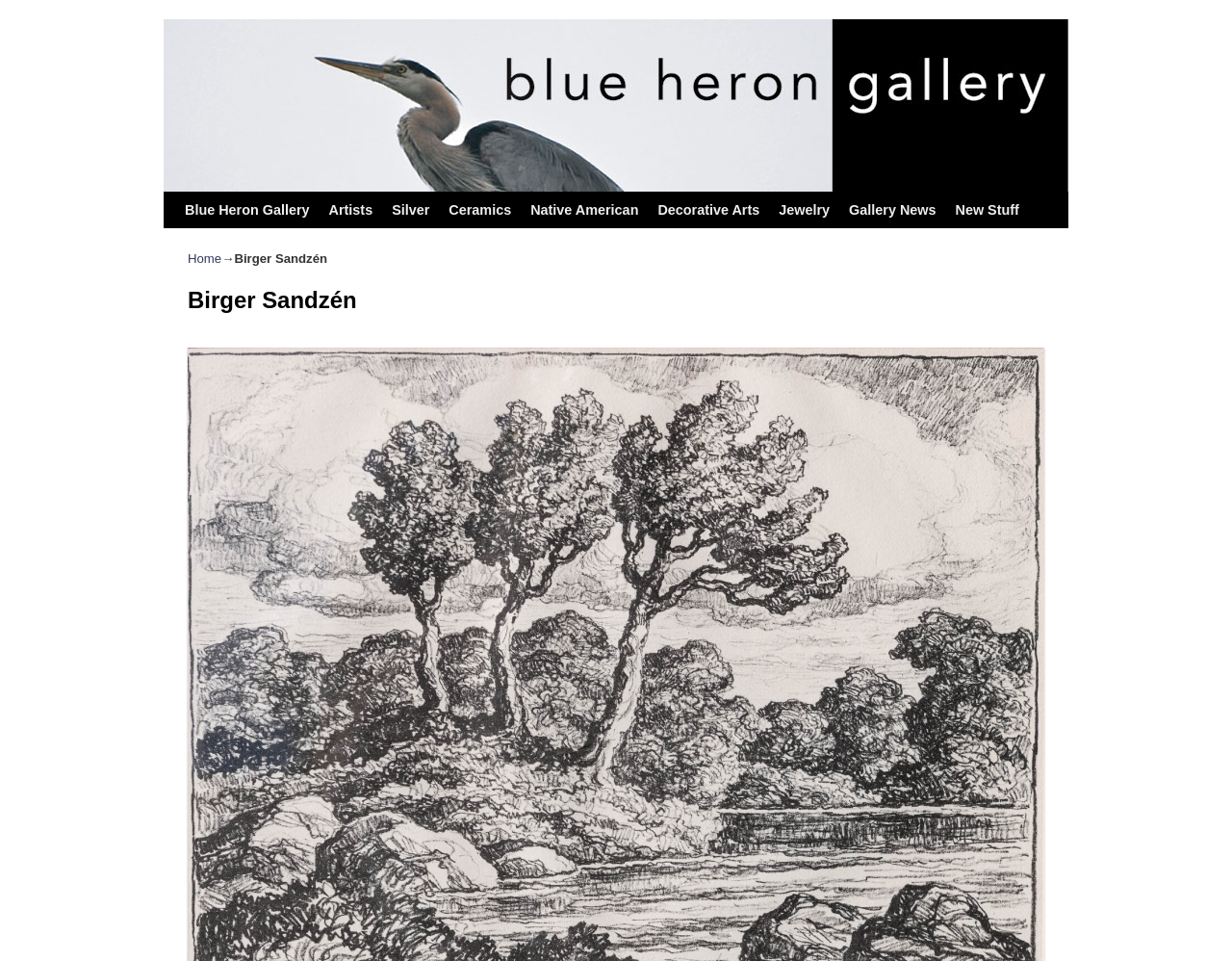Identify the bounding box coordinates of the element that should be clicked to fulfill this task: "explore new stuff". The coordinates should be provided as four float numbers between 0 and 1, i.e., [left, top, right, bottom].

[0.768, 0.199, 0.835, 0.237]